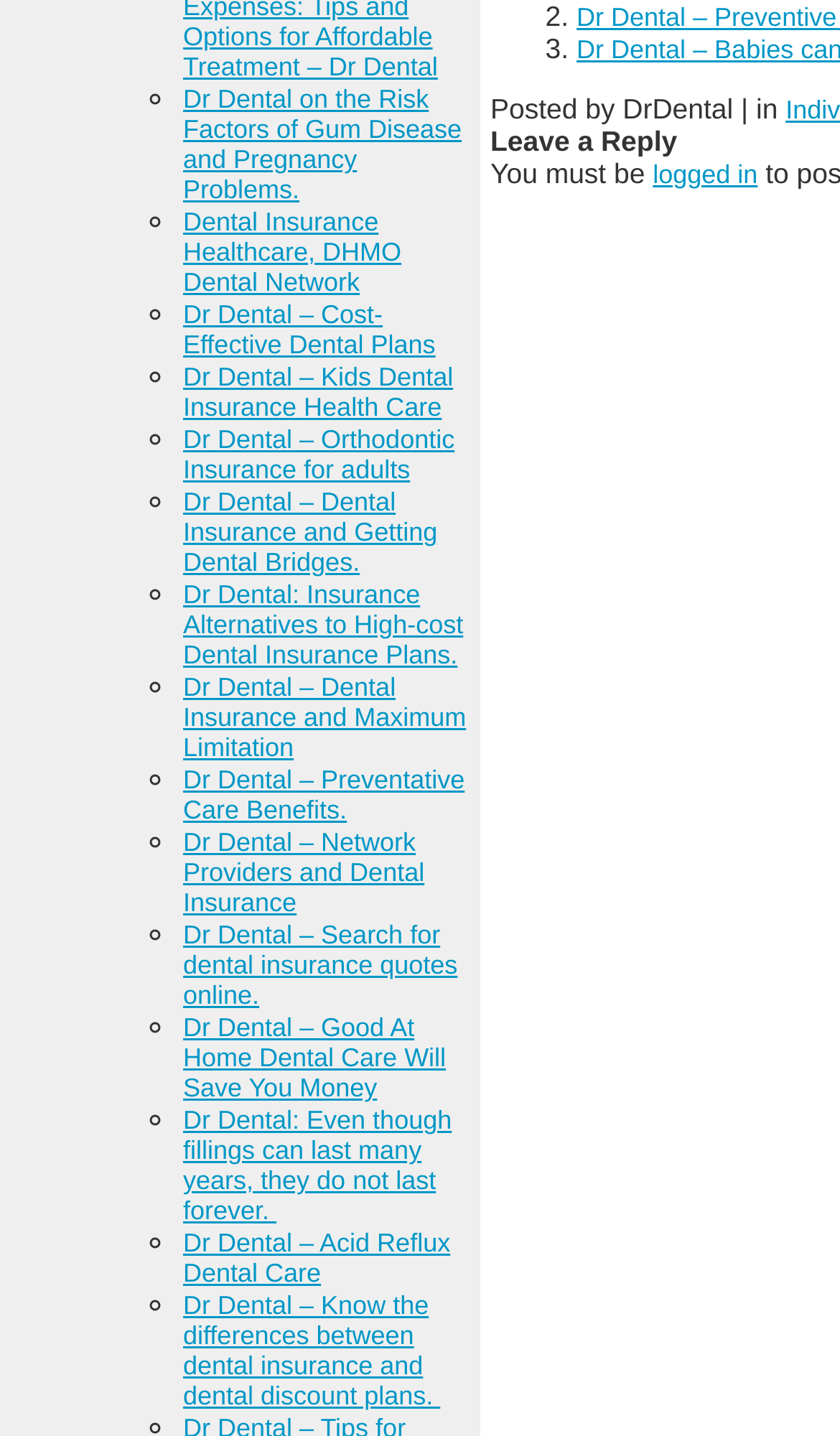Provide the bounding box coordinates in the format (top-left x, top-left y, bottom-right x, bottom-right y). All values are floating point numbers between 0 and 1. Determine the bounding box coordinate of the UI element described as: logged in

[0.777, 0.111, 0.902, 0.132]